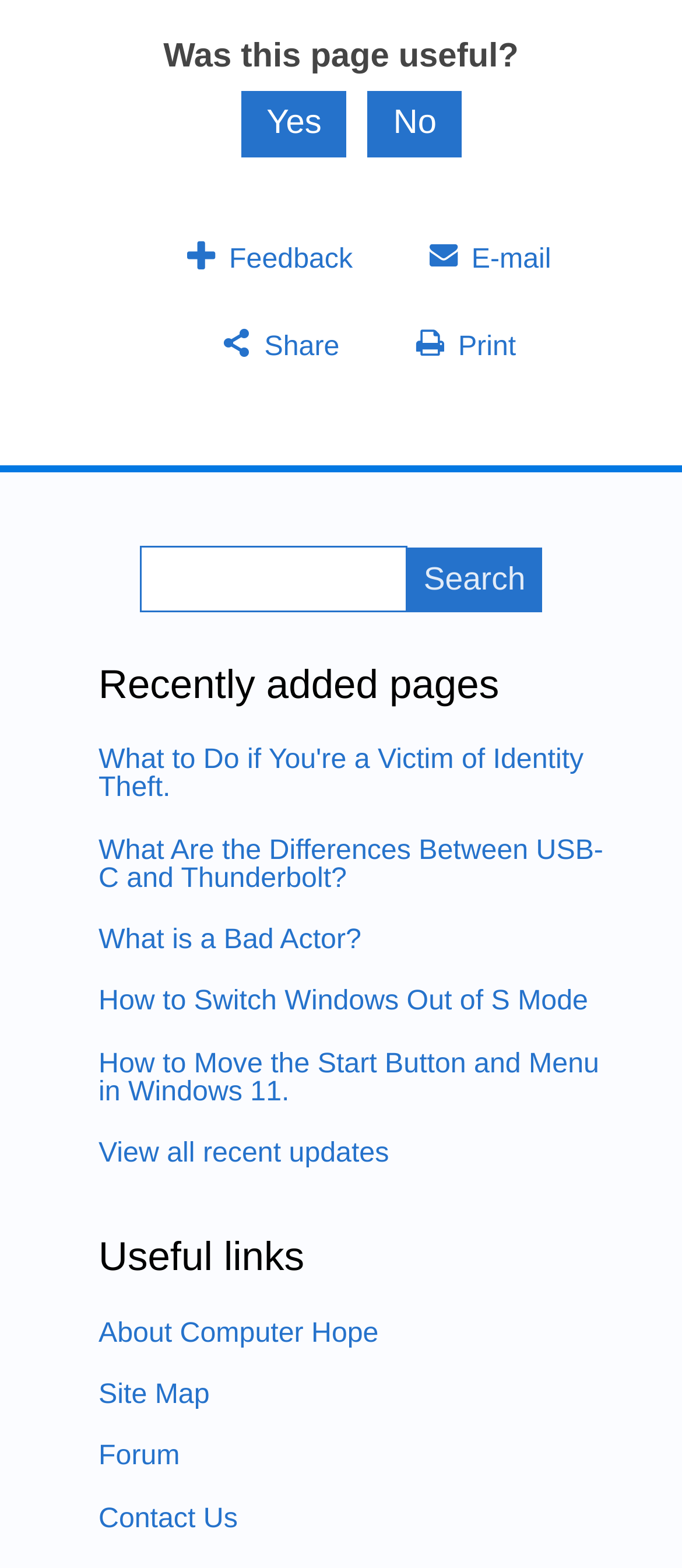Please identify the bounding box coordinates of the area that needs to be clicked to fulfill the following instruction: "Give feedback."

[0.274, 0.155, 0.517, 0.175]